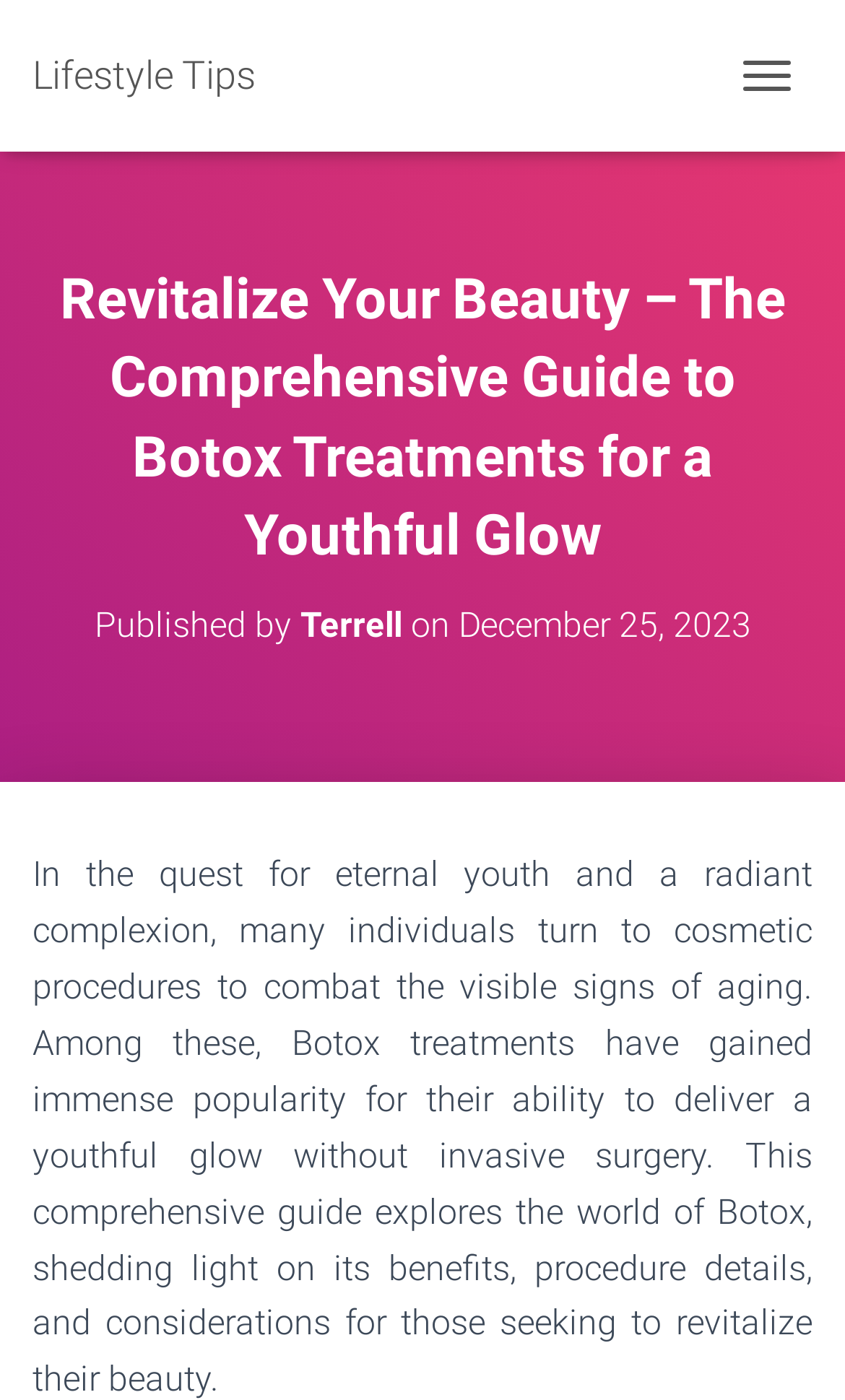What is the tone of this article?
Please give a detailed and thorough answer to the question, covering all relevant points.

The tone of this article can be inferred from the language used in the introductory paragraph, which is formal and objective. The use of phrases such as 'comprehensive guide' and 'shedding light on its benefits' suggests that the article aims to educate readers about Botox treatments rather than persuade or entertain them.